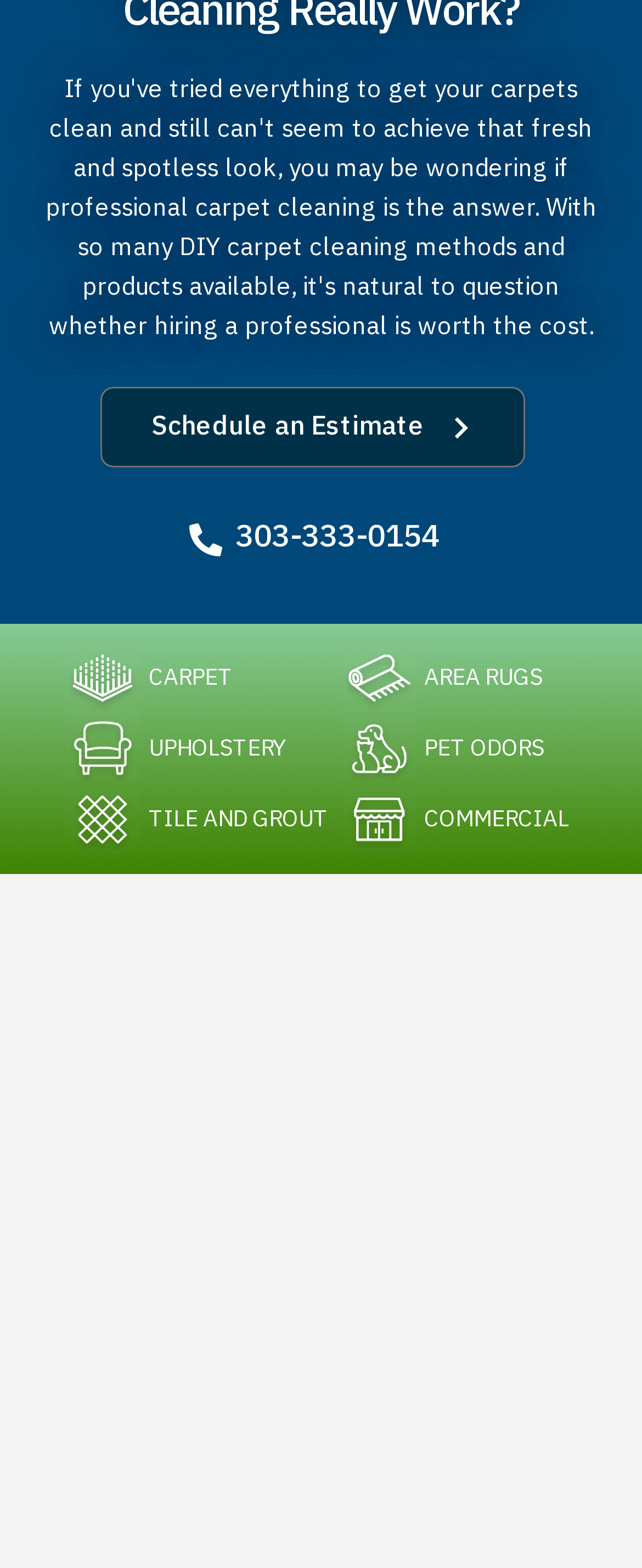Identify the bounding box for the given UI element using the description provided. Coordinates should be in the format (top-left x, top-left y, bottom-right x, bottom-right y) and must be between 0 and 1. Here is the description: AREA RUGS

[0.532, 0.422, 0.845, 0.441]